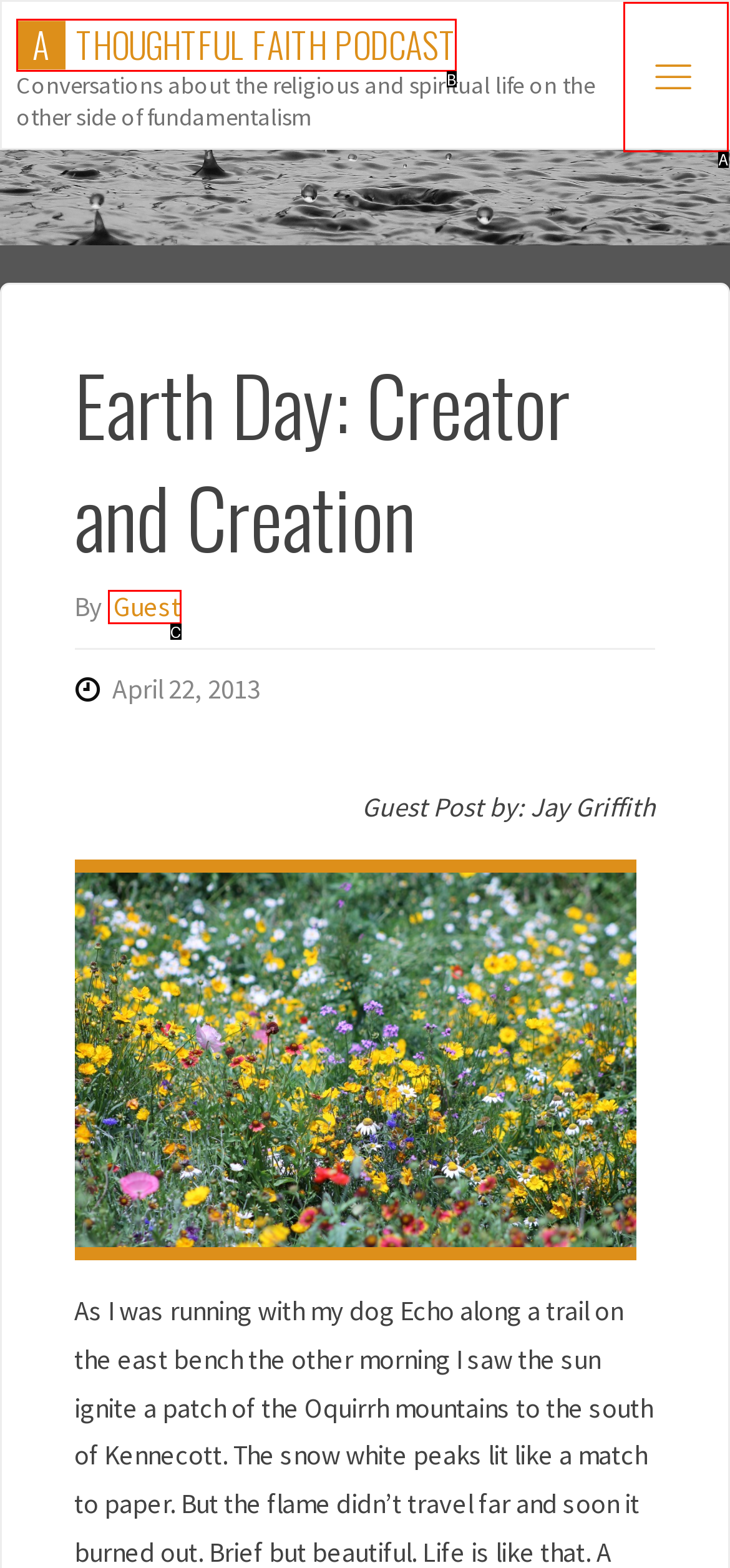Using the description: Guest, find the HTML element that matches it. Answer with the letter of the chosen option.

C